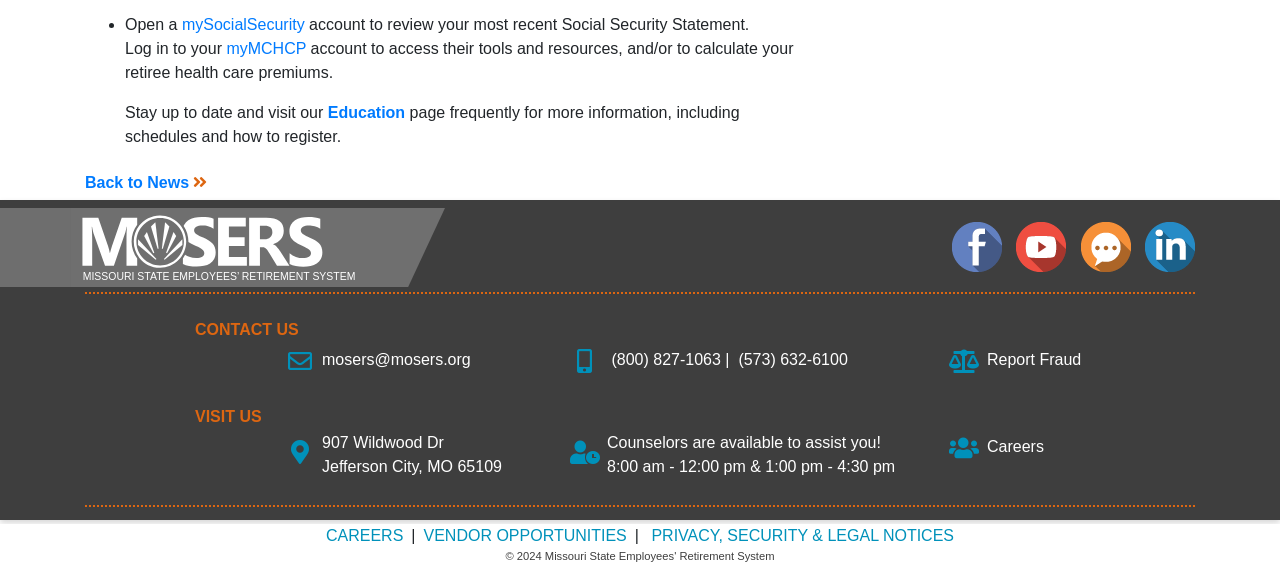Please specify the bounding box coordinates of the element that should be clicked to execute the given instruction: 'Contact us through mosers@mosers.org'. Ensure the coordinates are four float numbers between 0 and 1, expressed as [left, top, right, bottom].

[0.216, 0.617, 0.368, 0.646]